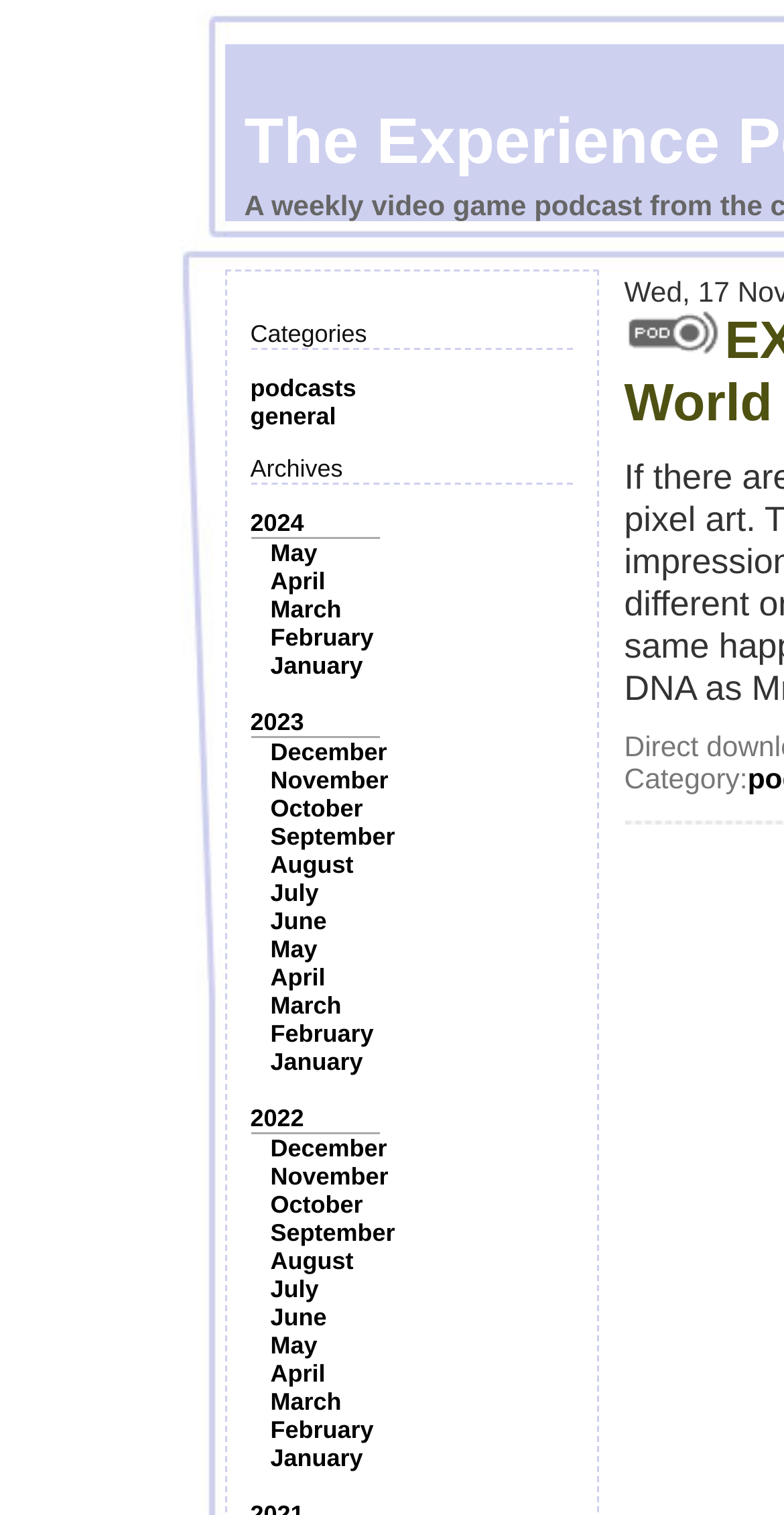Extract the bounding box coordinates for the UI element described by the text: "November". The coordinates should be in the form of [left, top, right, bottom] with values between 0 and 1.

[0.345, 0.767, 0.495, 0.786]